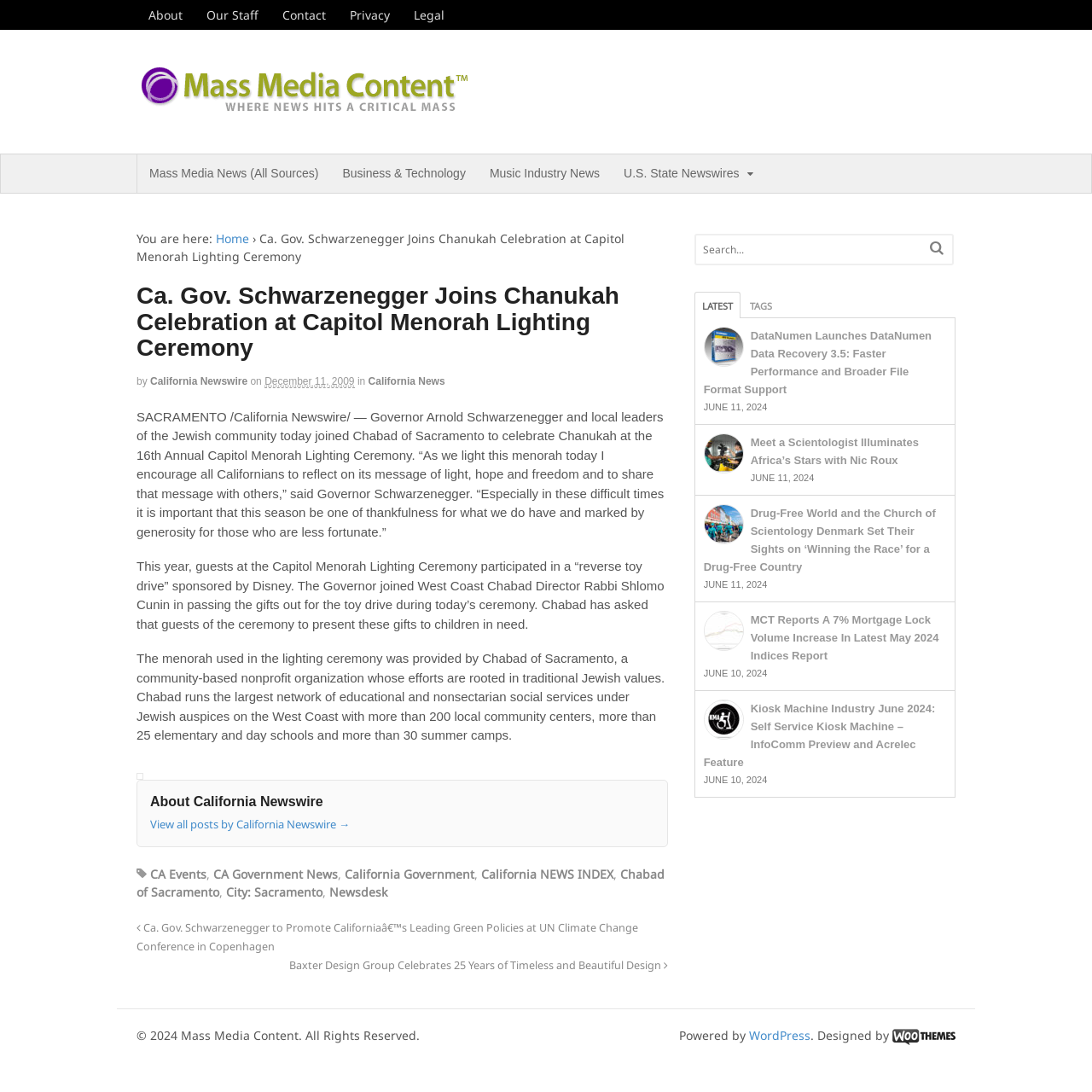Locate the bounding box coordinates of the element that needs to be clicked to carry out the instruction: "Read the article about Ca. Gov. Schwarzenegger". The coordinates should be given as four float numbers ranging from 0 to 1, i.e., [left, top, right, bottom].

[0.125, 0.259, 0.612, 0.825]